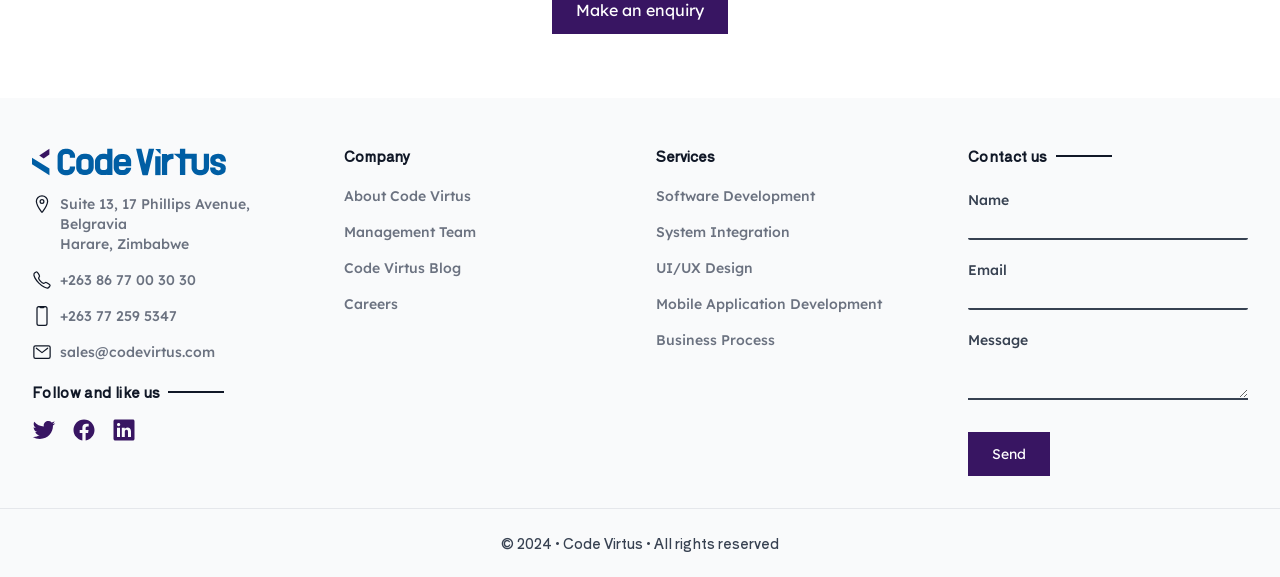Please identify the bounding box coordinates of the element that needs to be clicked to perform the following instruction: "Click the 'Logo Twitter' link".

[0.025, 0.725, 0.044, 0.776]